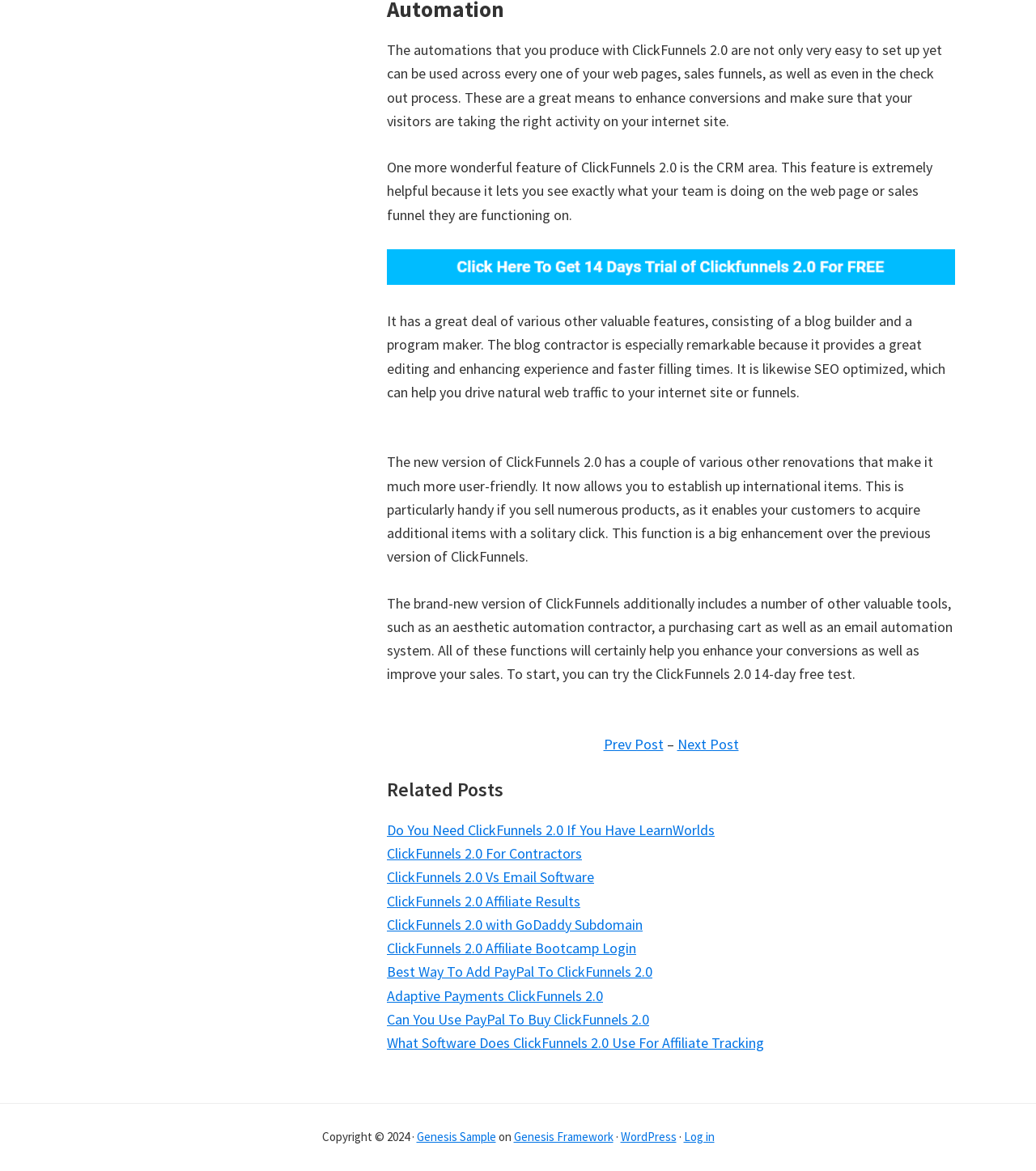Please find the bounding box coordinates for the clickable element needed to perform this instruction: "View 'Related Posts'".

[0.373, 0.665, 0.922, 0.685]